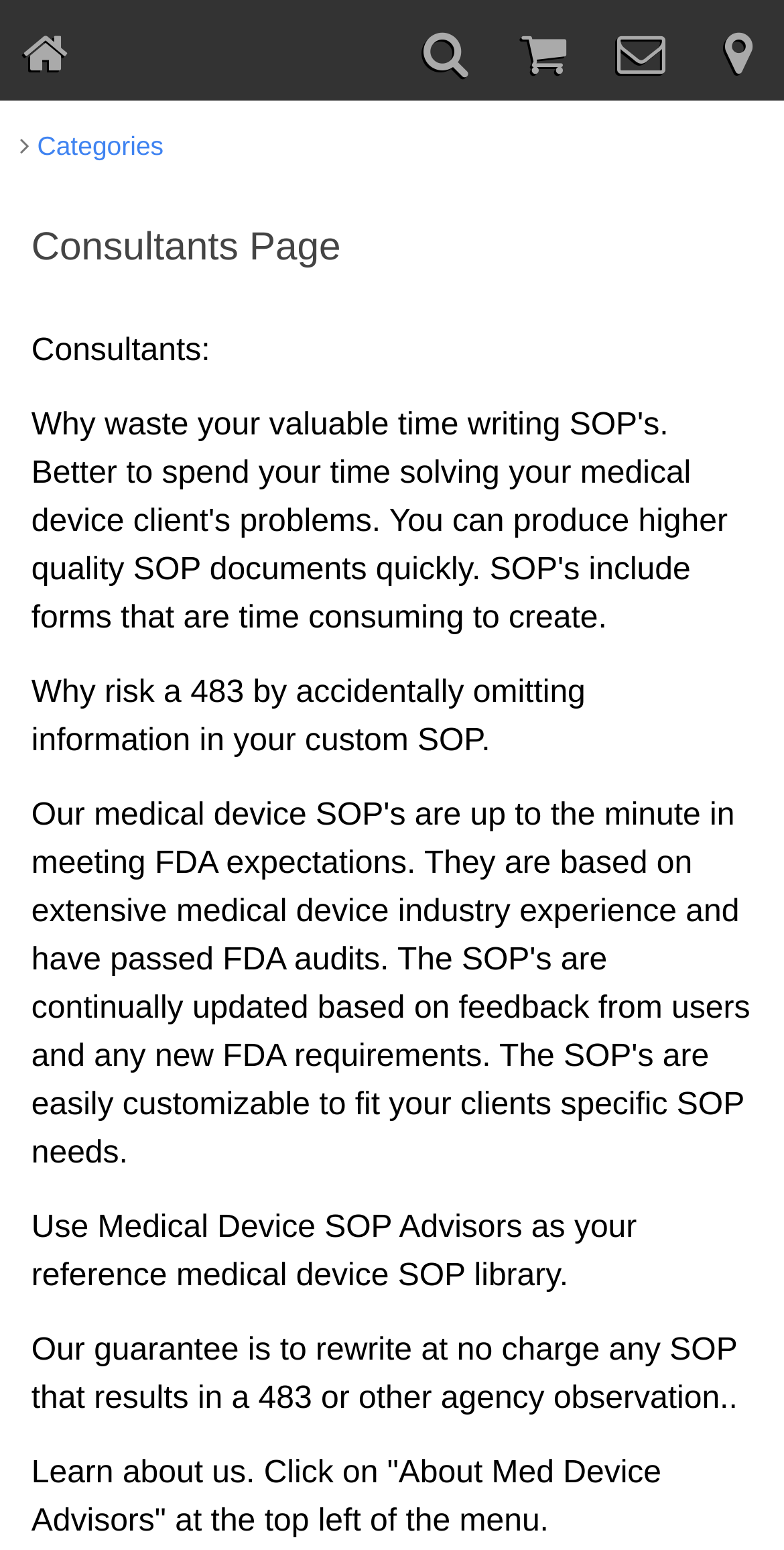Give a short answer to this question using one word or a phrase:
What is the purpose of Med Device Advisors?

Medical device SOP library